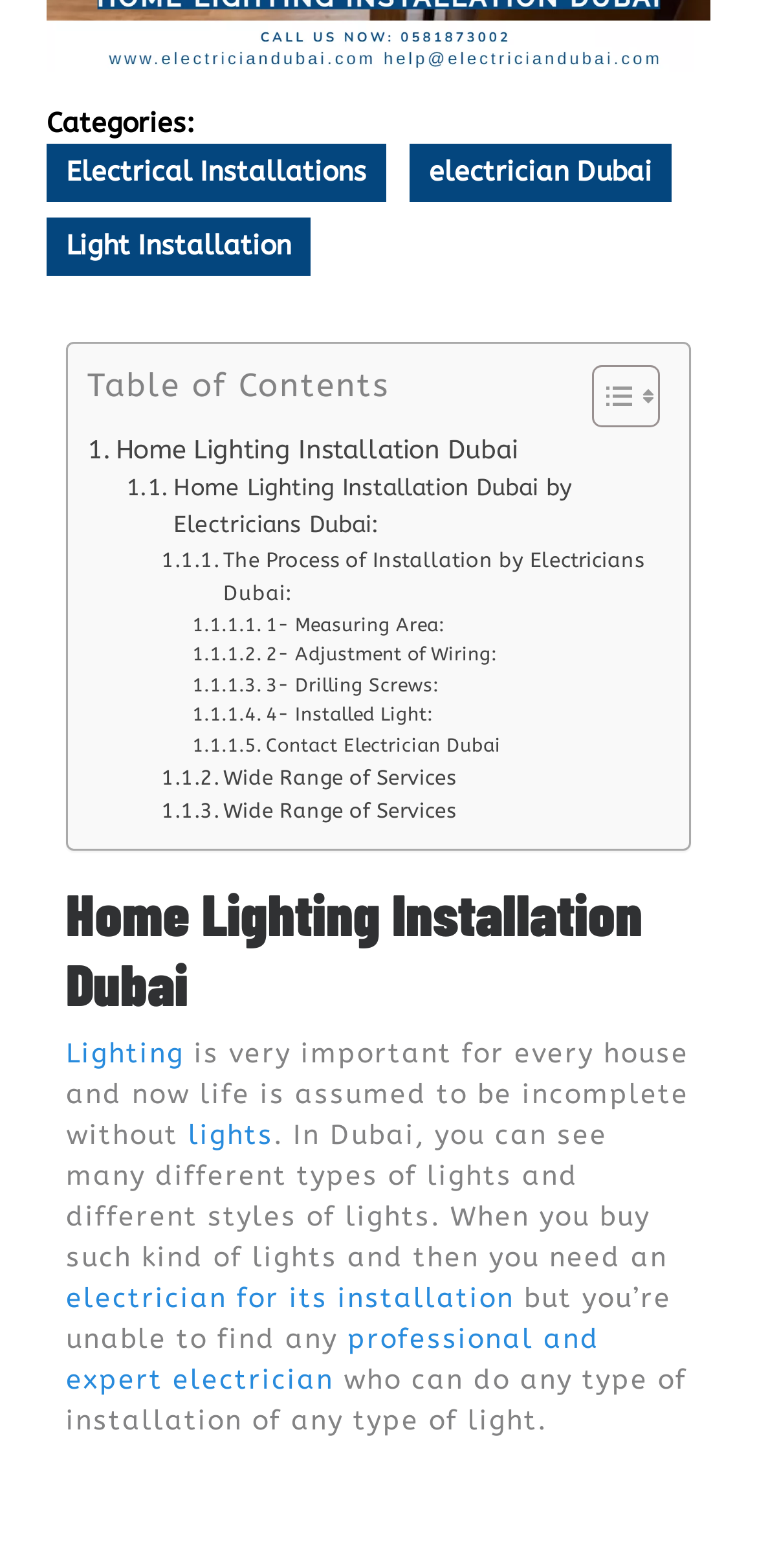Determine the bounding box coordinates of the section to be clicked to follow the instruction: "Click on 'Electrical Installations'". The coordinates should be given as four float numbers between 0 and 1, formatted as [left, top, right, bottom].

[0.062, 0.091, 0.51, 0.128]